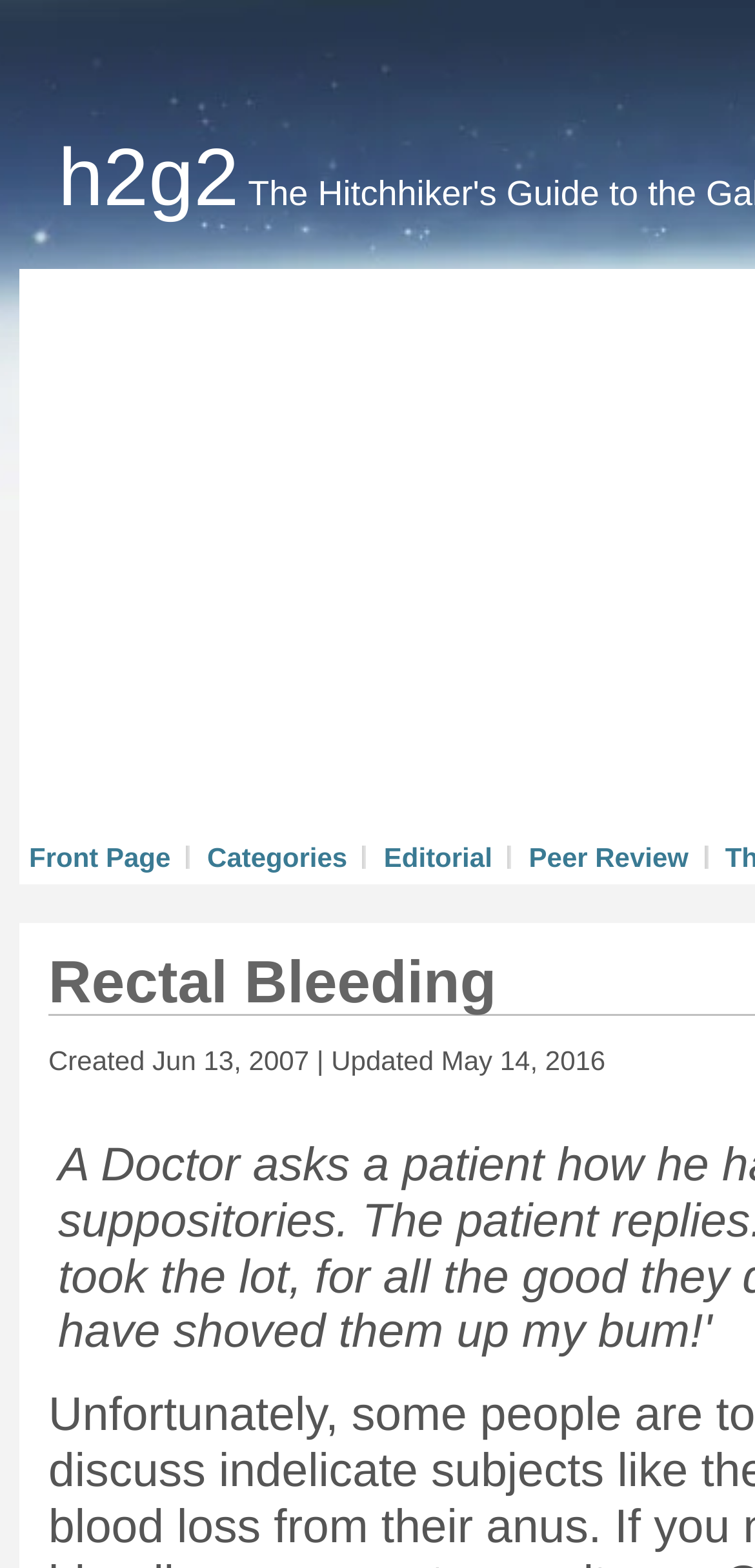What is the purpose of the webpage?
From the screenshot, provide a brief answer in one word or phrase.

To provide information